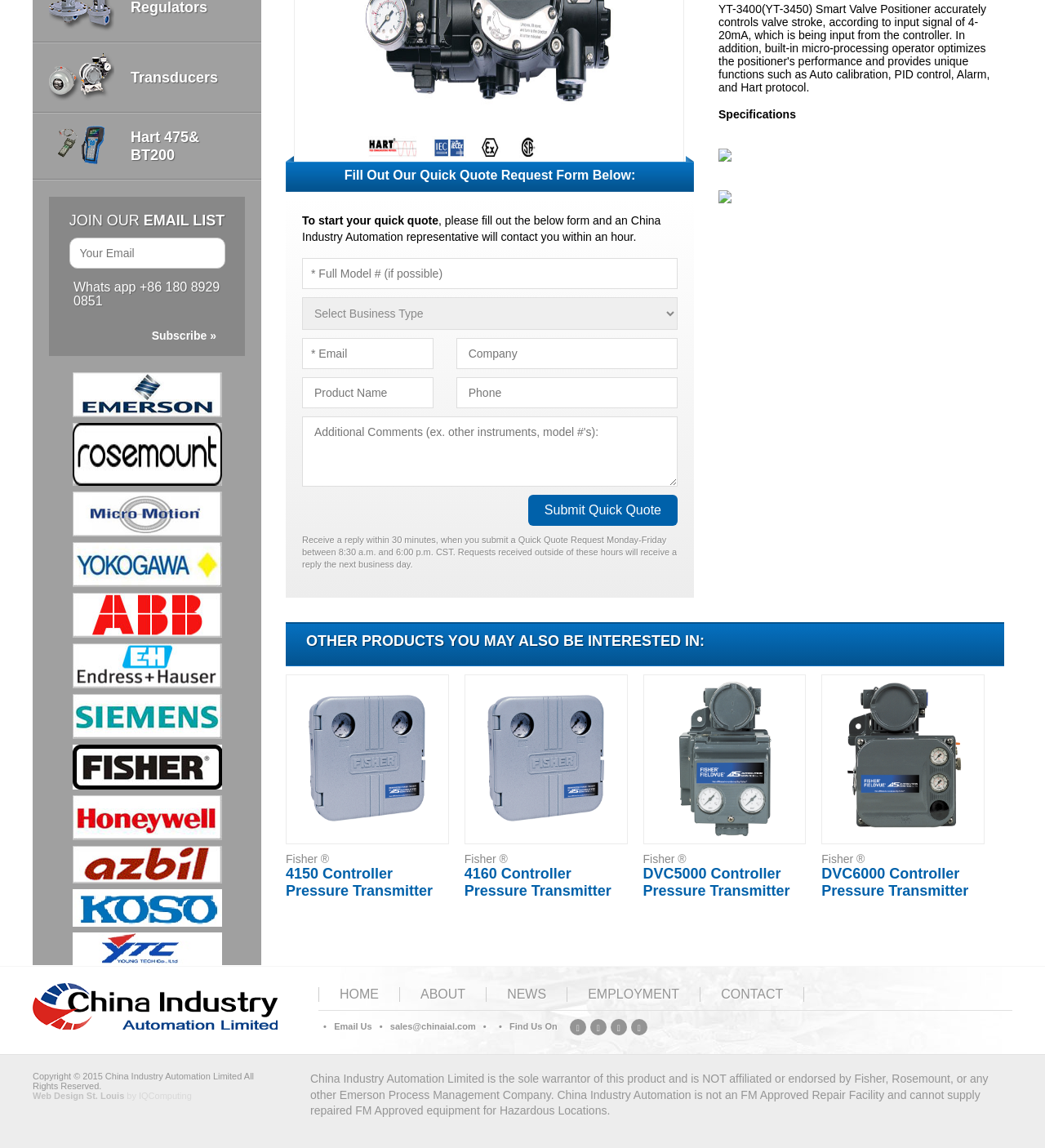Given the element description title="View fisher Products", specify the bounding box coordinates of the corresponding UI element in the format (top-left x, top-left y, bottom-right x, bottom-right y). All values must be between 0 and 1.

[0.031, 0.649, 0.25, 0.688]